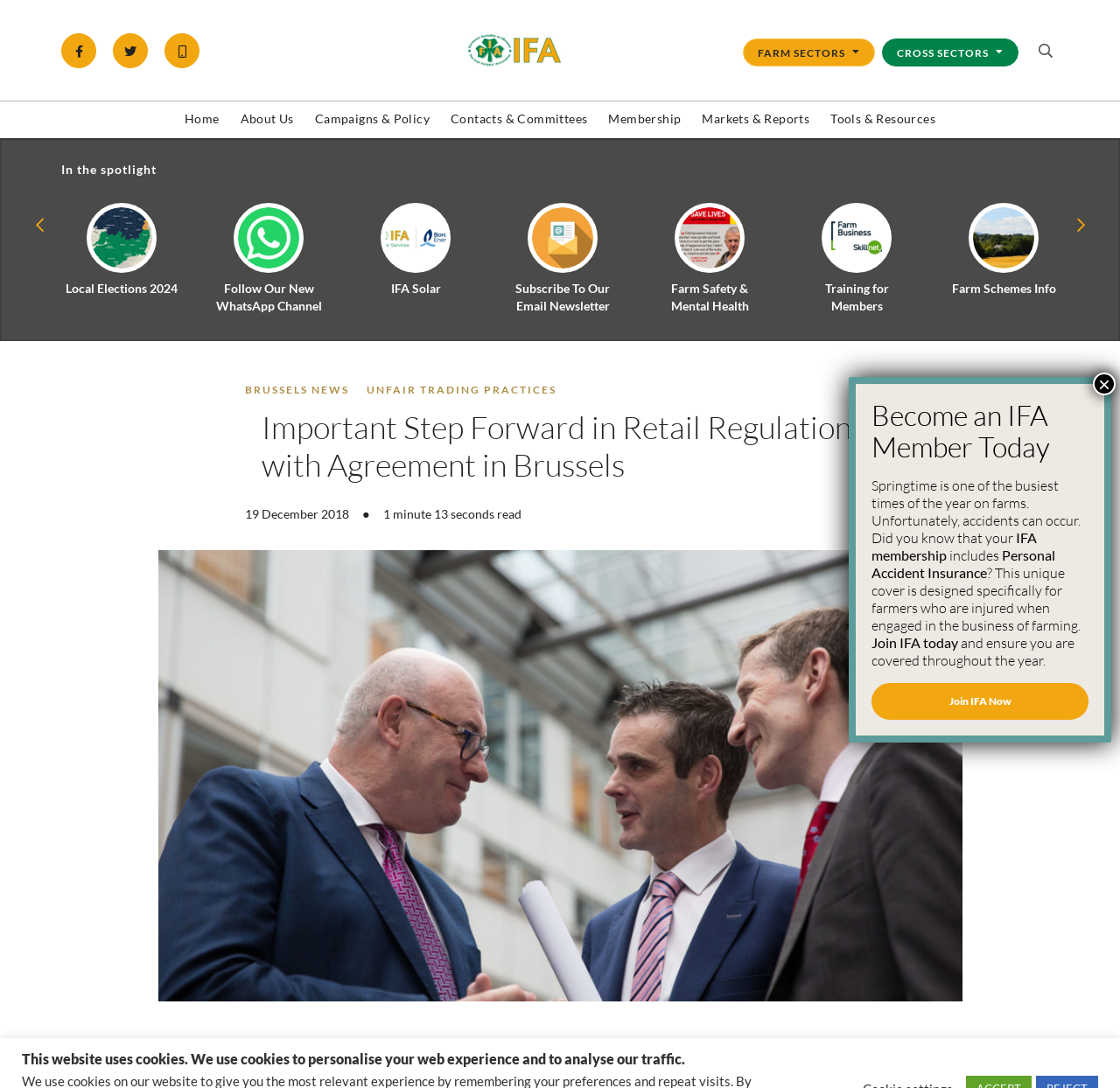Analyze the image and provide a detailed answer to the question: How many social media links are at the top of the webpage?

At the top of the webpage, there are three social media links: 'Link to IFA facebook', 'Link to IFA Twitter', and 'Link to download IFA app'.